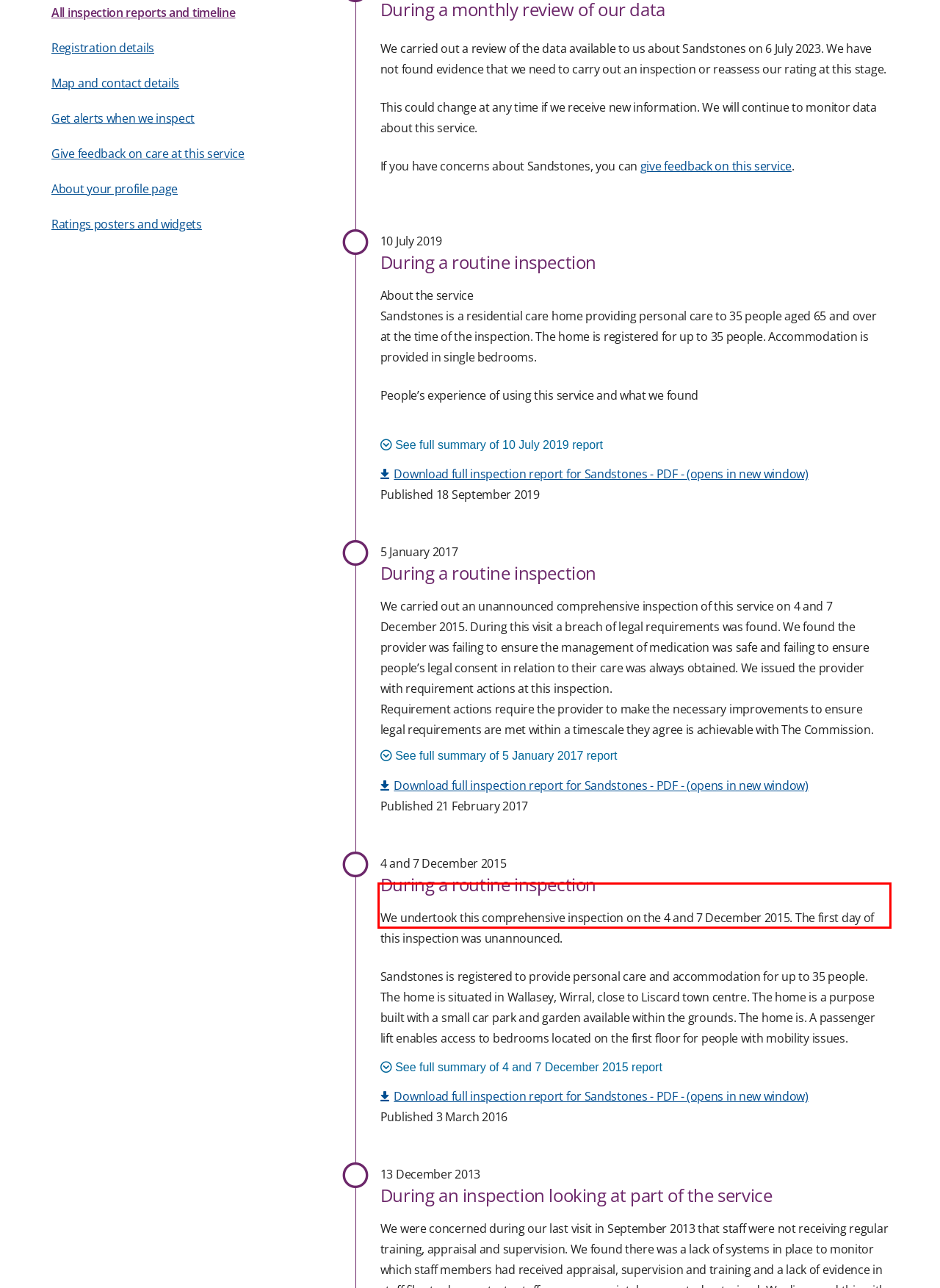Locate the red bounding box in the provided webpage screenshot and use OCR to determine the text content inside it.

Thorough recruitment and staff induction were in place to ensure that staff were suitable to work and provide support within the home.